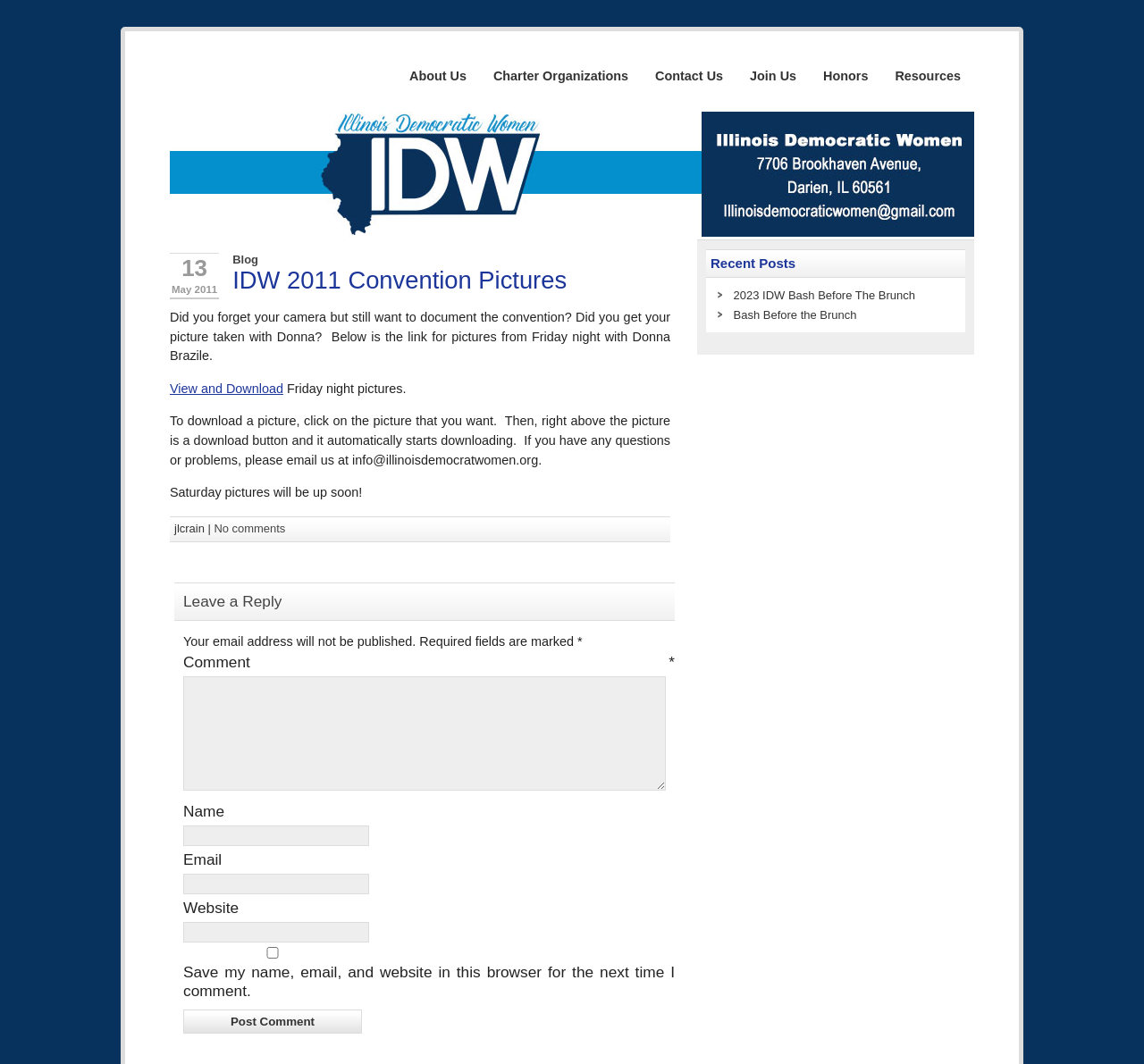Pinpoint the bounding box coordinates of the area that must be clicked to complete this instruction: "Check recent posts".

[0.617, 0.234, 0.844, 0.261]